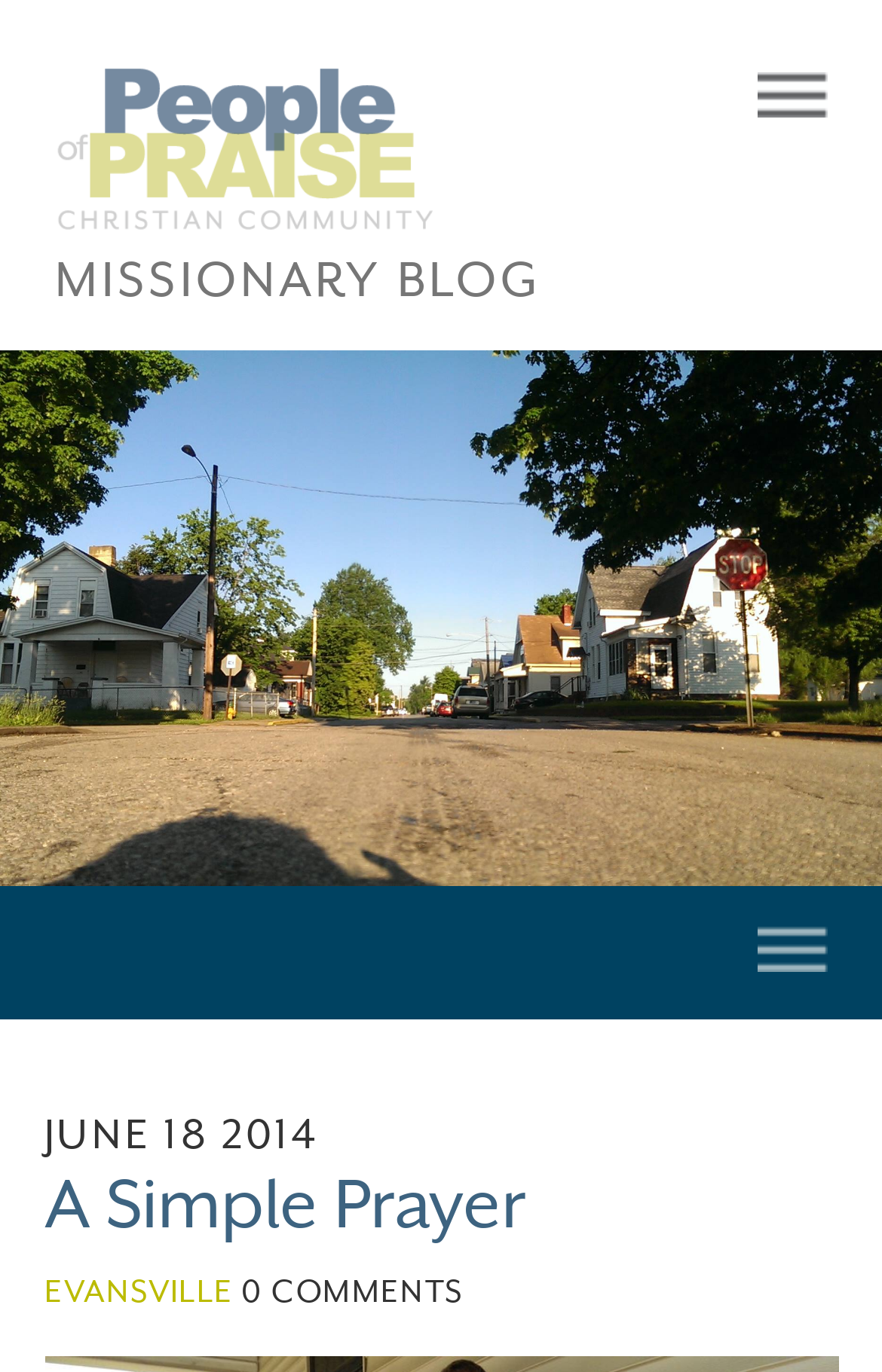How many comments are there on the webpage?
Answer the question with a single word or phrase by looking at the picture.

0